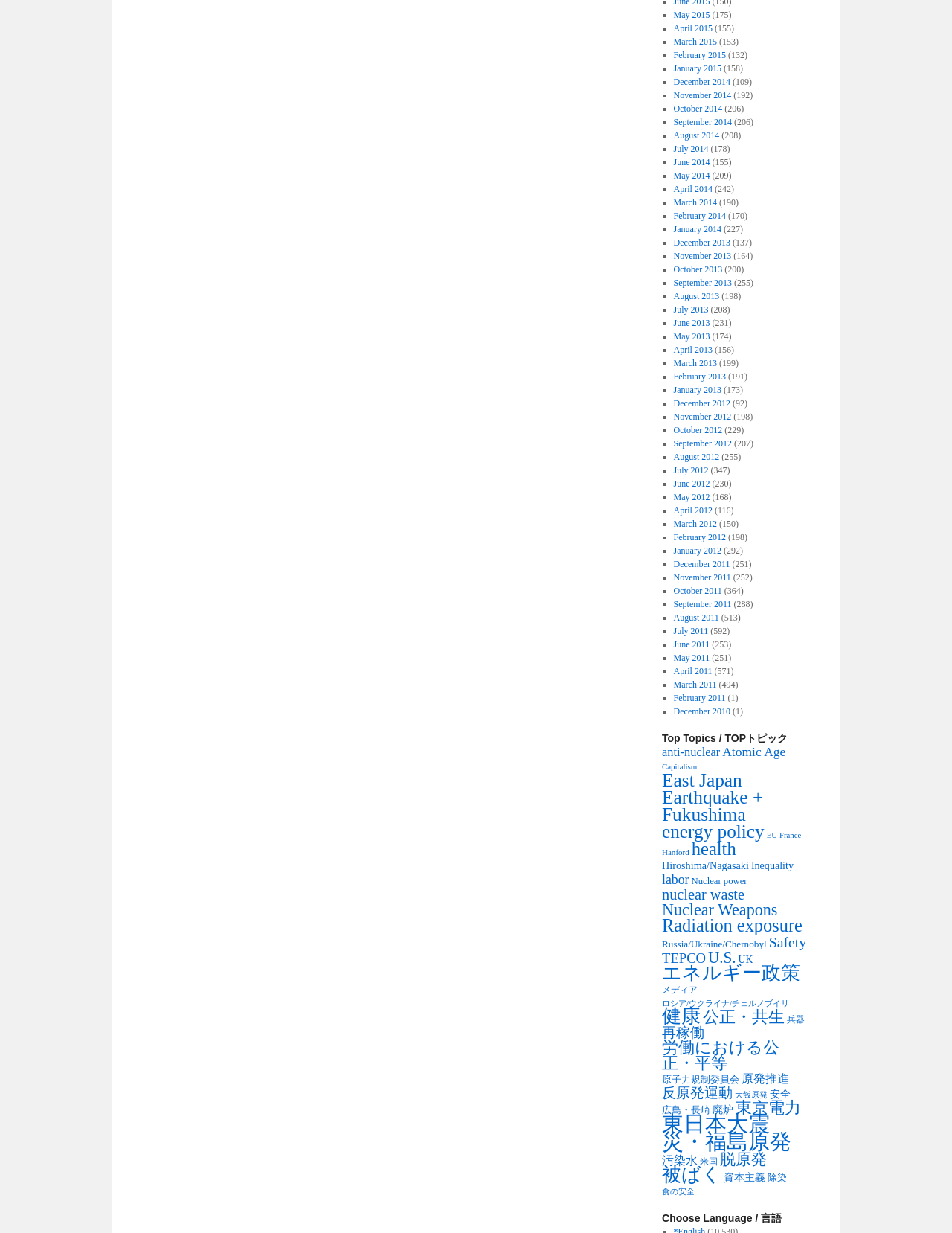Identify the bounding box coordinates of the clickable region necessary to fulfill the following instruction: "View June 2013". The bounding box coordinates should be four float numbers between 0 and 1, i.e., [left, top, right, bottom].

[0.707, 0.258, 0.746, 0.266]